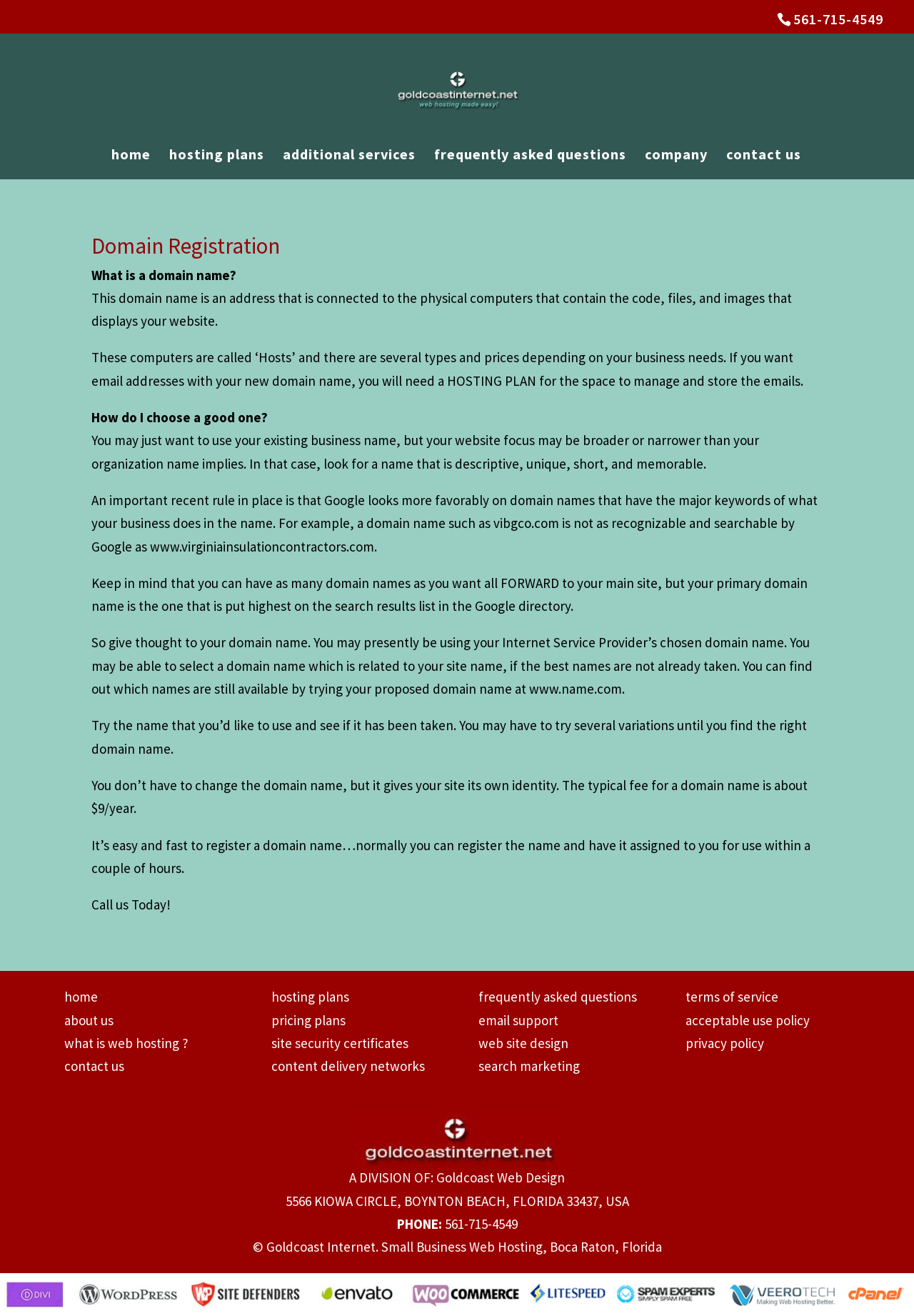Kindly determine the bounding box coordinates for the area that needs to be clicked to execute this instruction: "Learn about domain registration".

[0.1, 0.178, 0.9, 0.2]